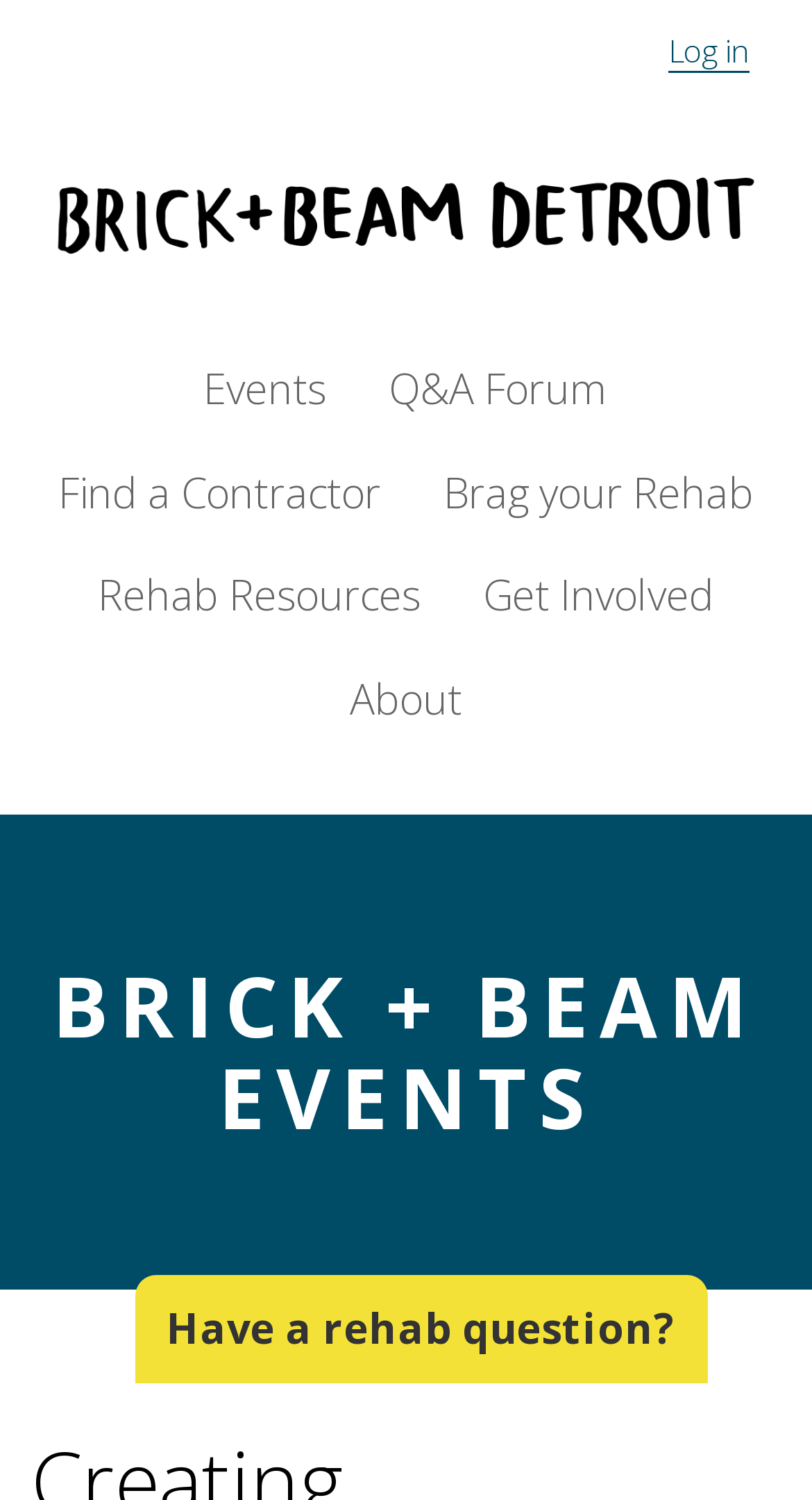Please answer the following question using a single word or phrase: 
What is the topic of the event mentioned on the webpage?

BRICK + BEAM EVENTS